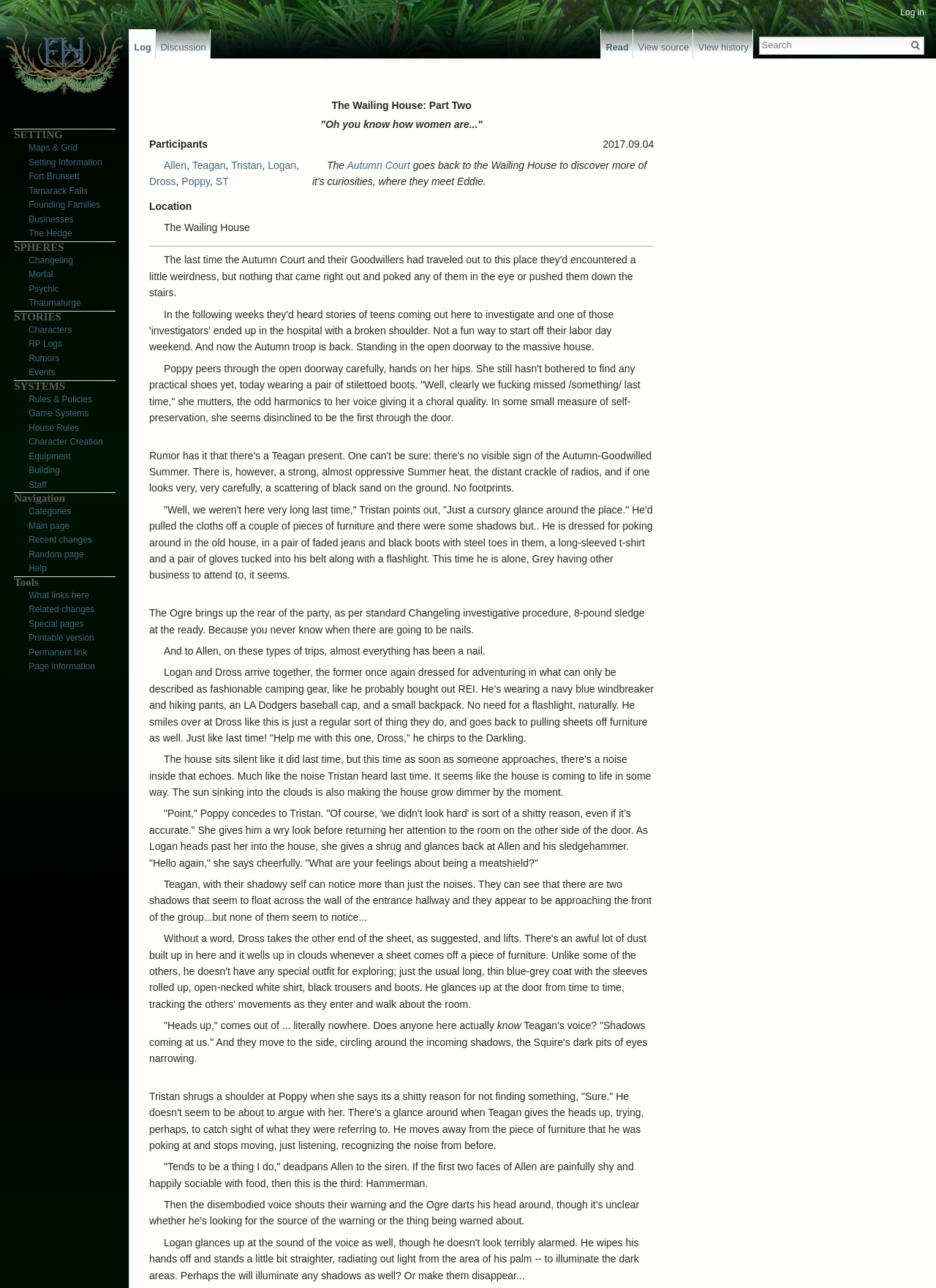What is the date of the story?
Answer briefly with a single word or phrase based on the image.

2017.09.04